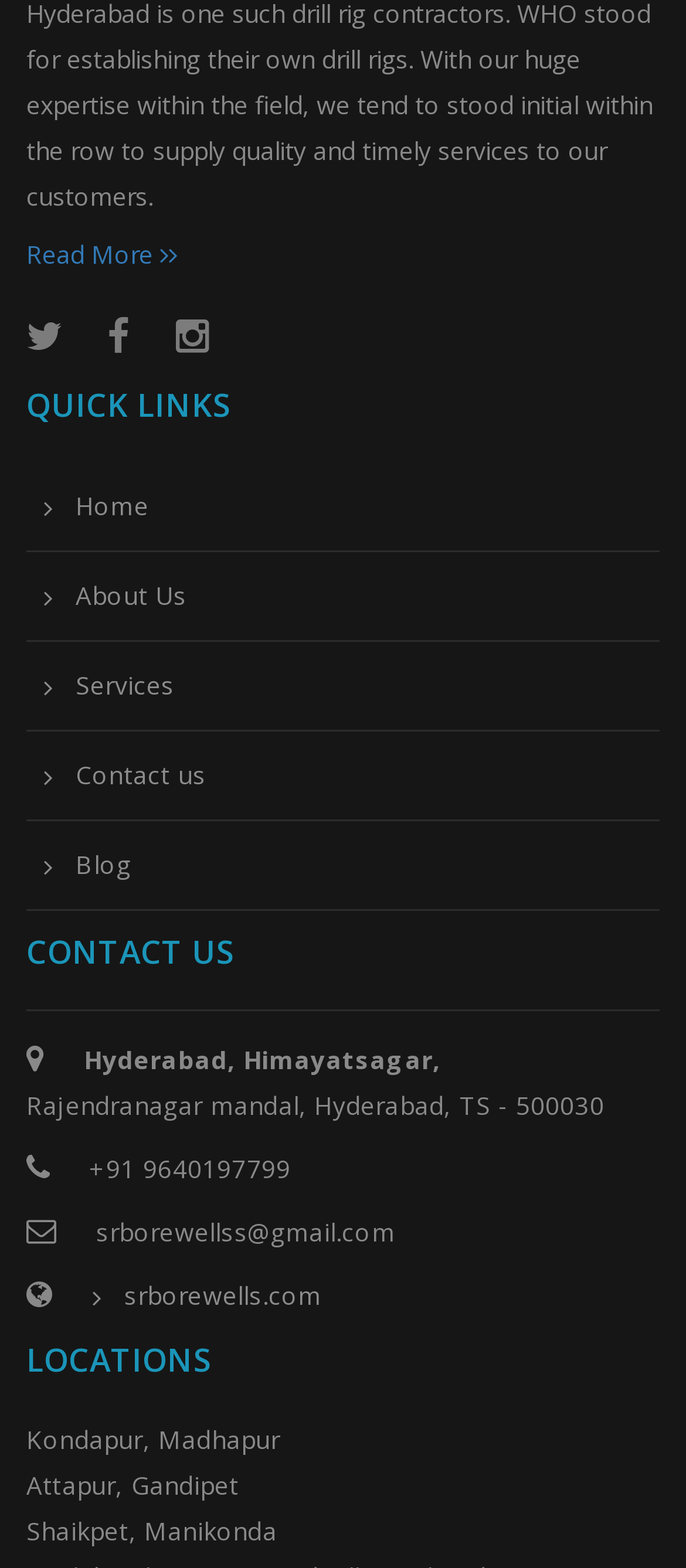Locate the bounding box coordinates of the UI element described by: "srborewells.com". Provide the coordinates as four float numbers between 0 and 1, formatted as [left, top, right, bottom].

[0.135, 0.816, 0.469, 0.836]